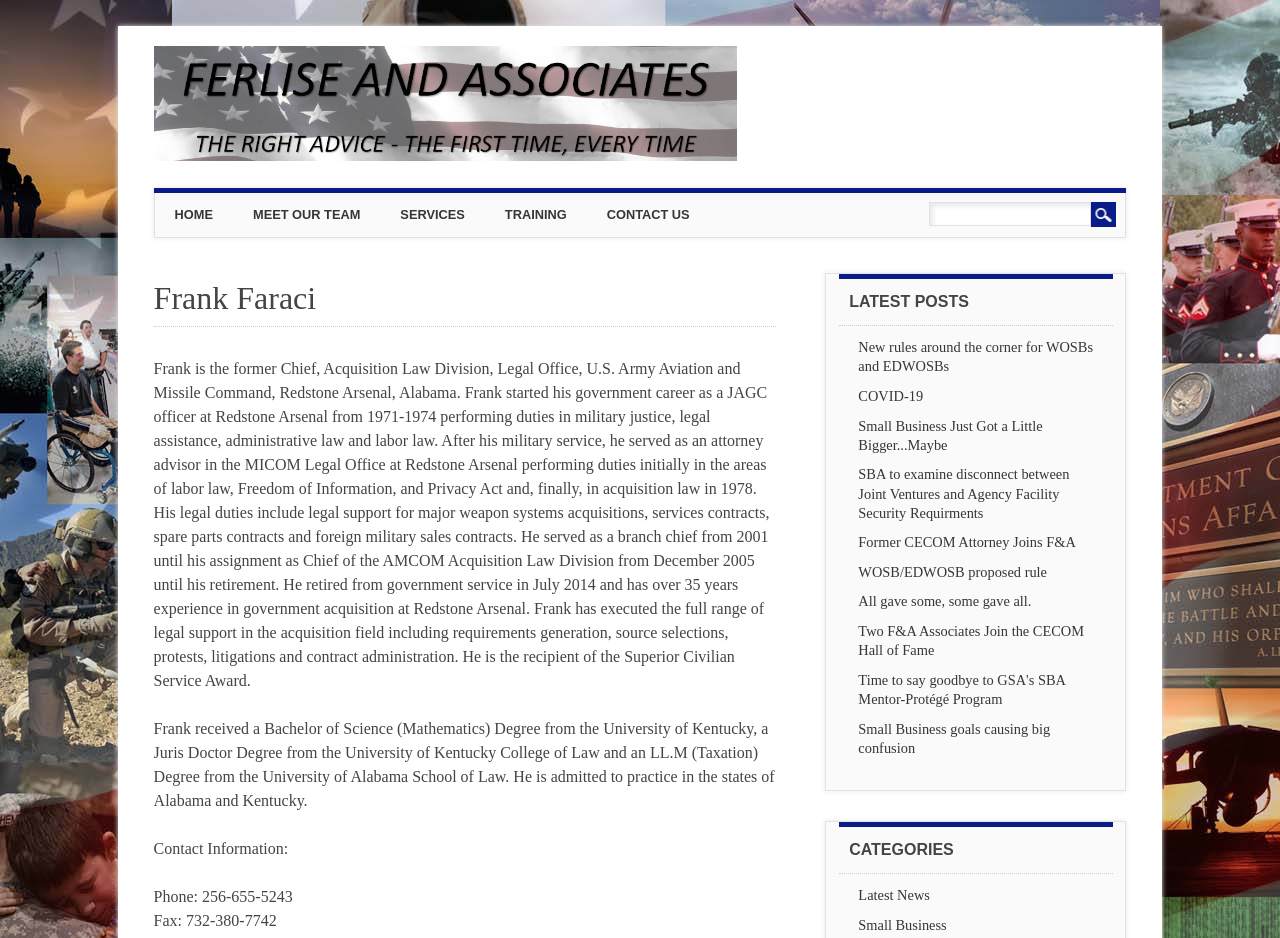Please determine the bounding box coordinates of the area that needs to be clicked to complete this task: 'Go to CONTACT US'. The coordinates must be four float numbers between 0 and 1, formatted as [left, top, right, bottom].

[0.458, 0.206, 0.554, 0.253]